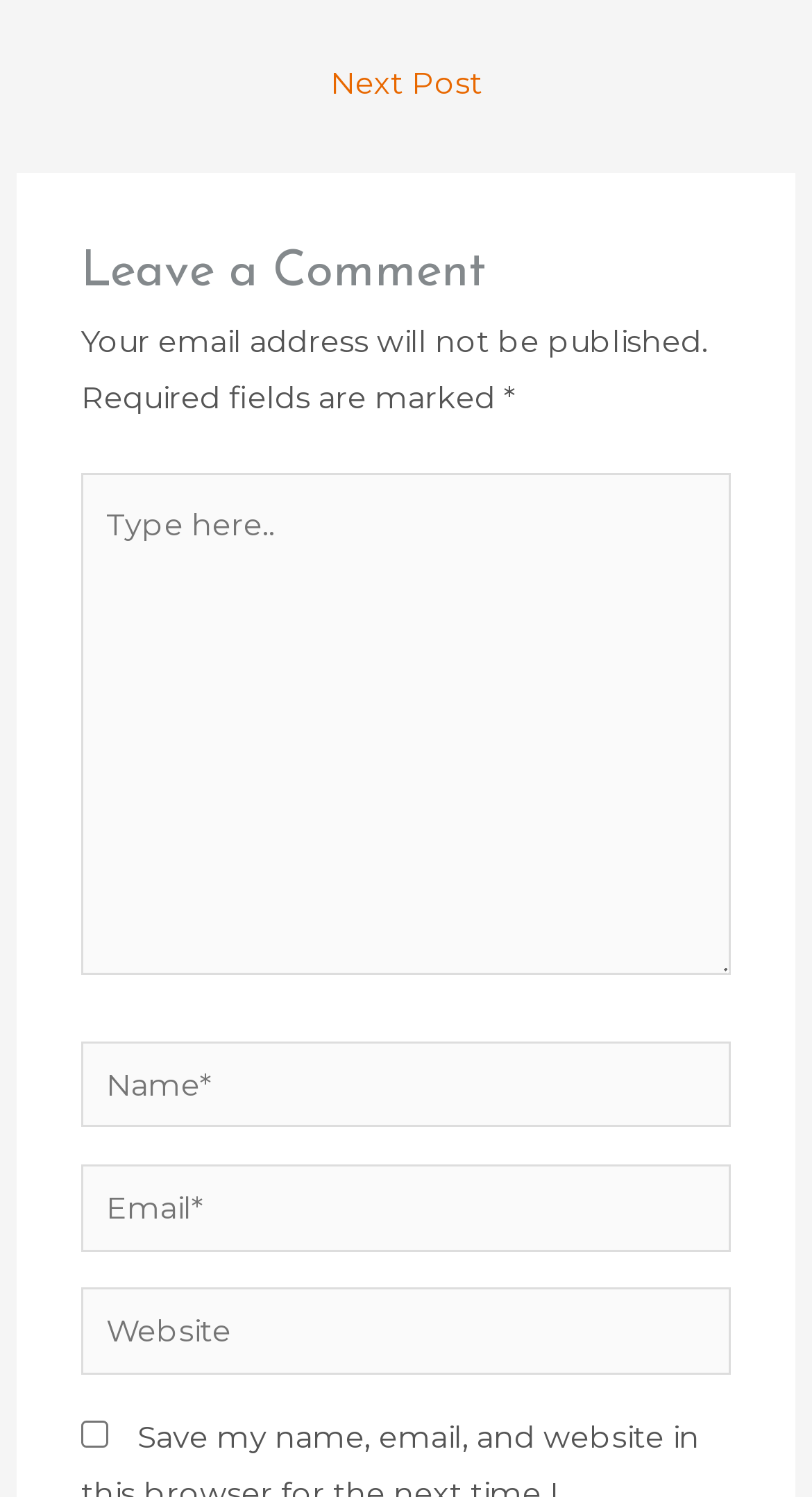Please reply to the following question with a single word or a short phrase:
What is the purpose of the checkbox?

Save comment info